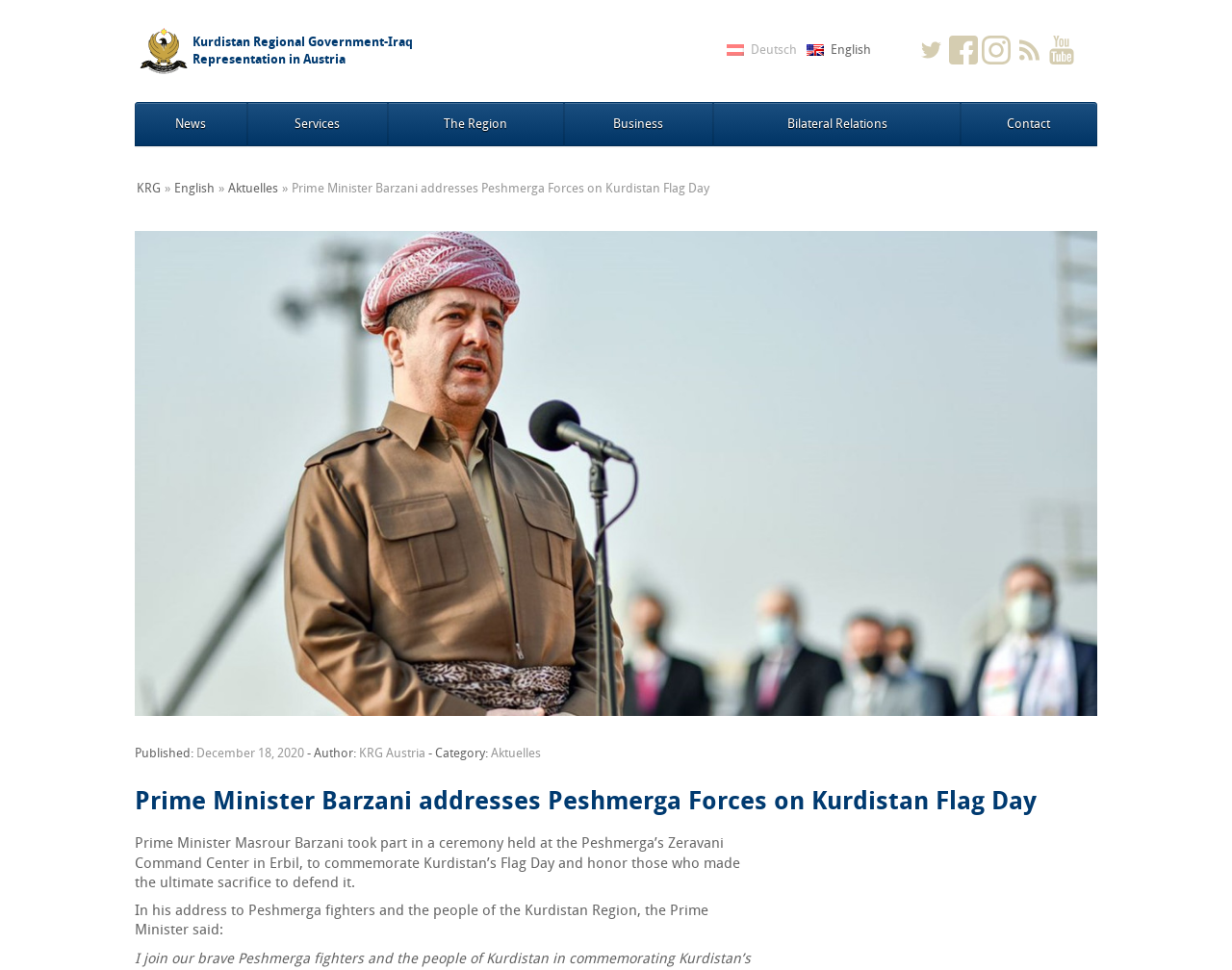Refer to the image and answer the question with as much detail as possible: What is the occasion being commemorated?

I found the answer by reading the text content of the webpage, specifically the sentence 'to commemorate Kurdistan’s Flag Day...' which mentions the occasion being commemorated.